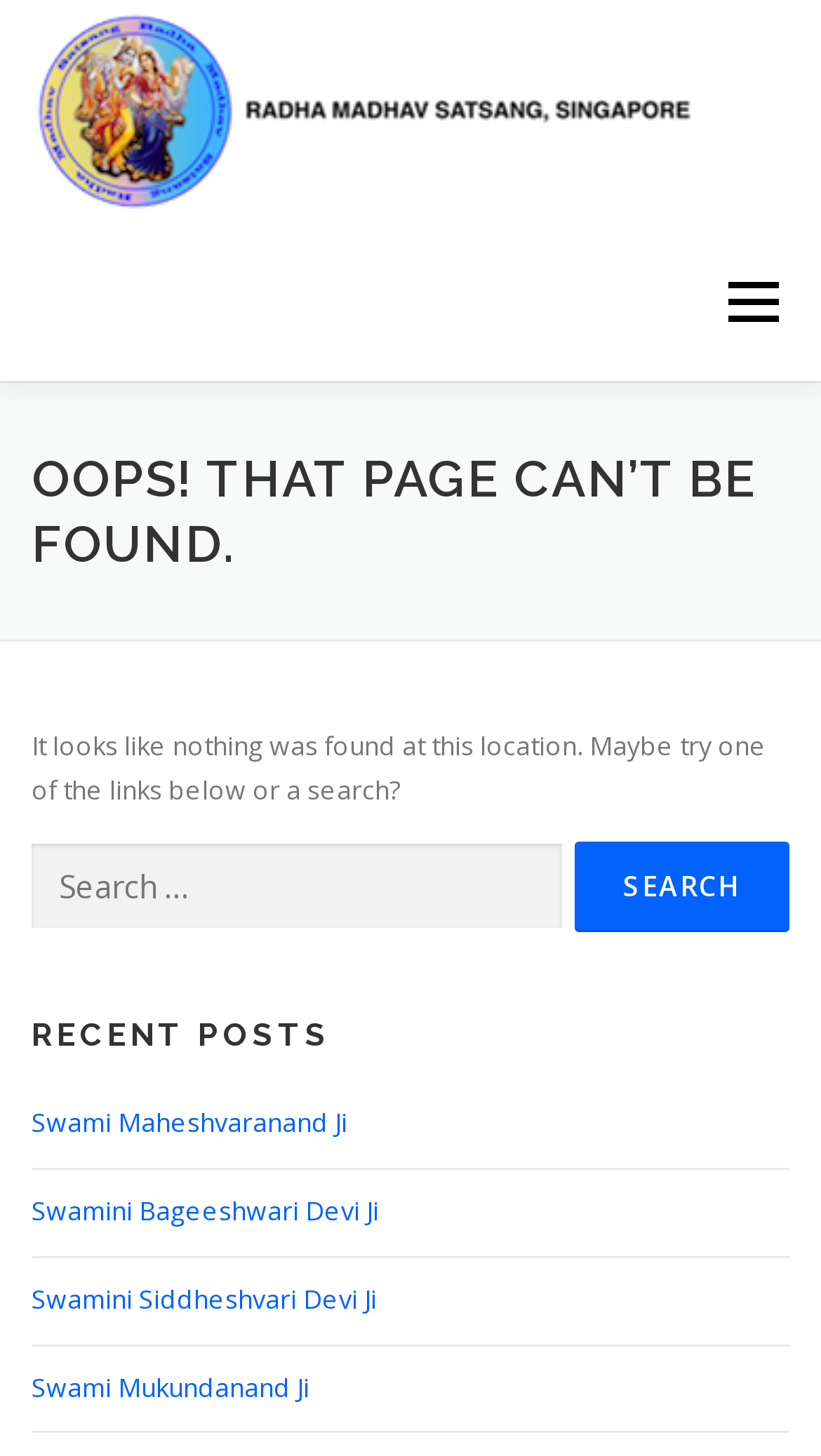Indicate the bounding box coordinates of the element that must be clicked to execute the instruction: "Go to HOME page". The coordinates should be given as four float numbers between 0 and 1, i.e., [left, top, right, bottom].

[0.038, 0.262, 0.195, 0.37]